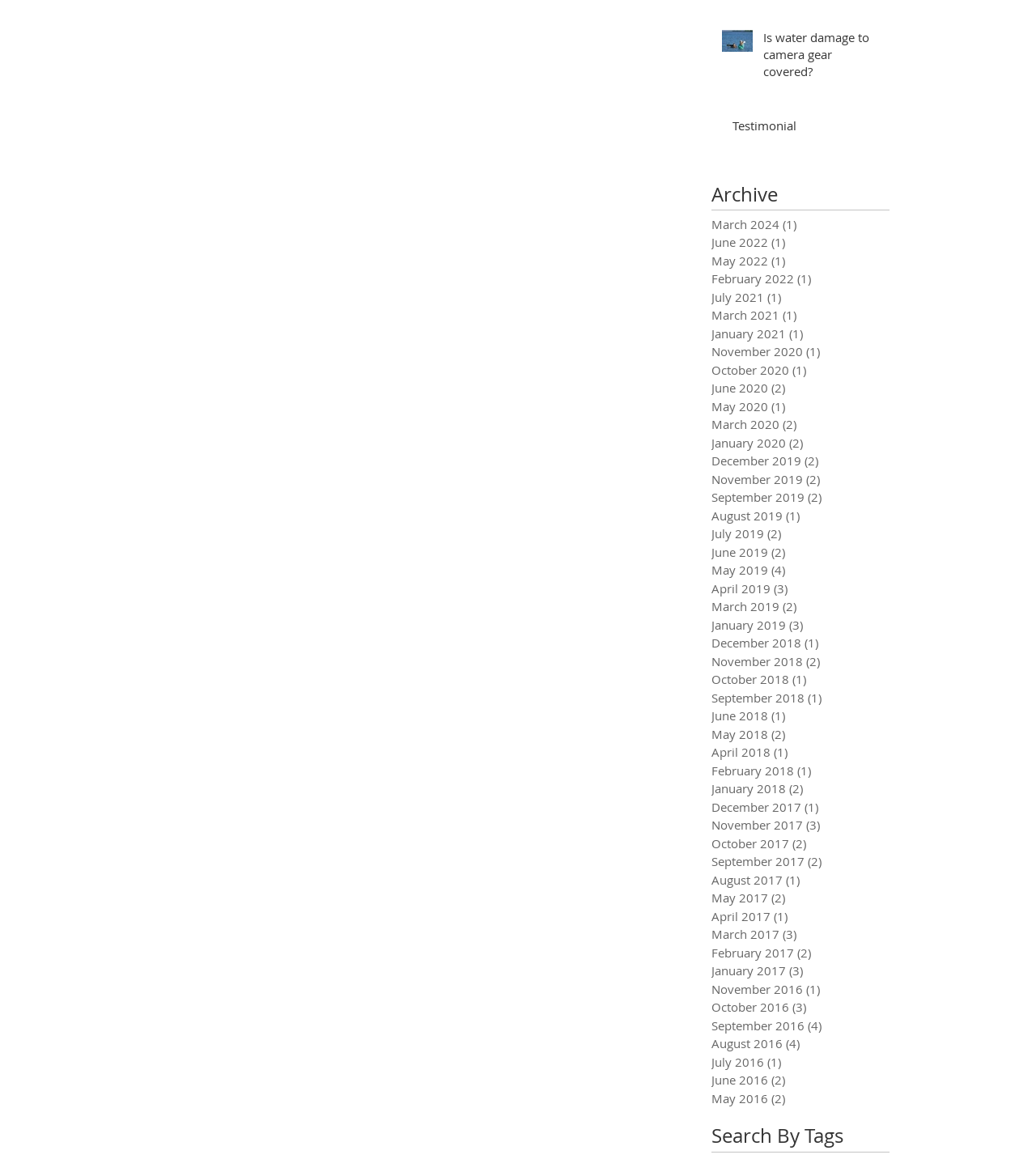Answer the question with a brief word or phrase:
What is the time period covered by the 'Archive' section?

2016-2024